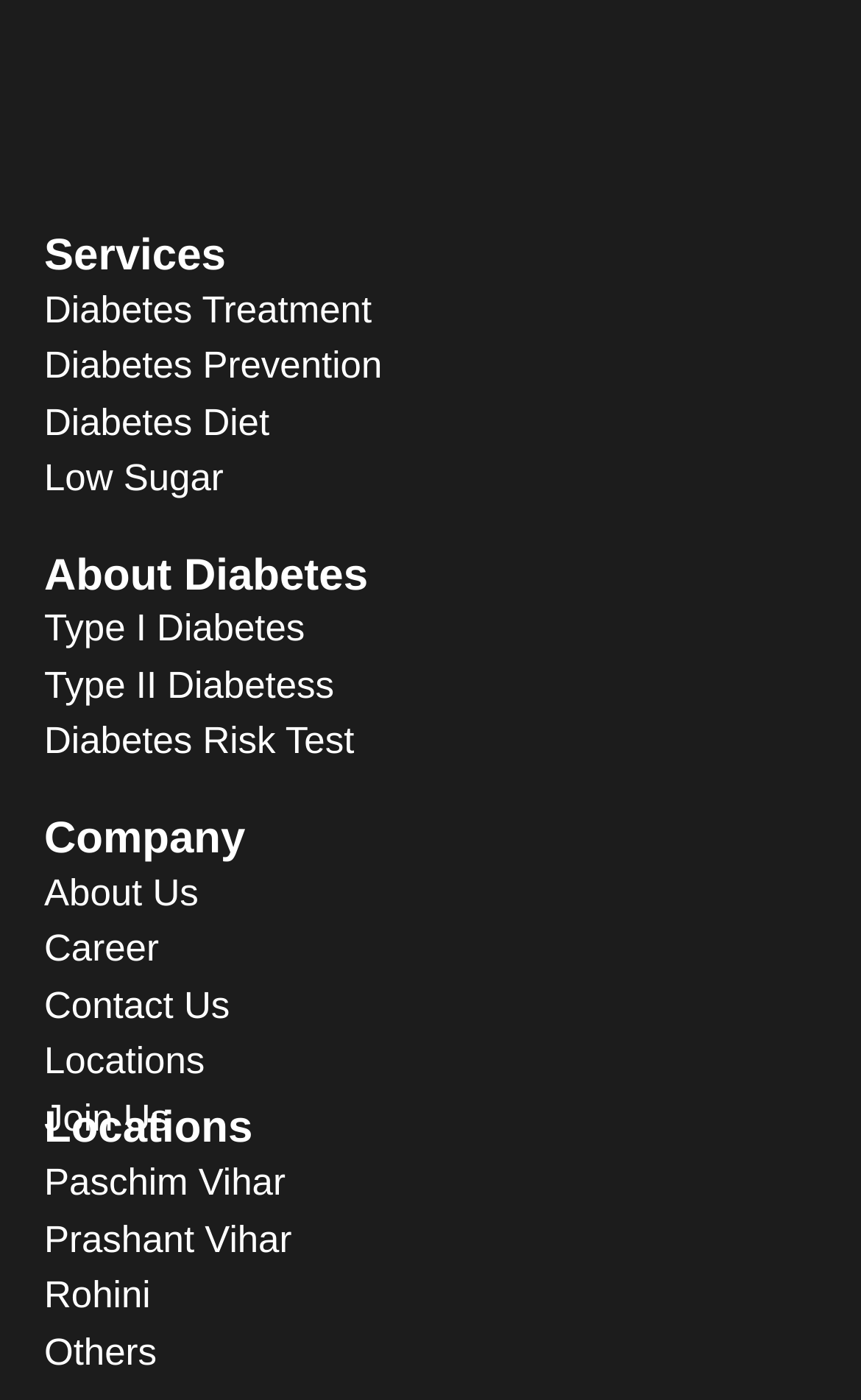Pinpoint the bounding box coordinates of the clickable element to carry out the following instruction: "Get information about type I diabetes."

[0.051, 0.434, 0.354, 0.464]